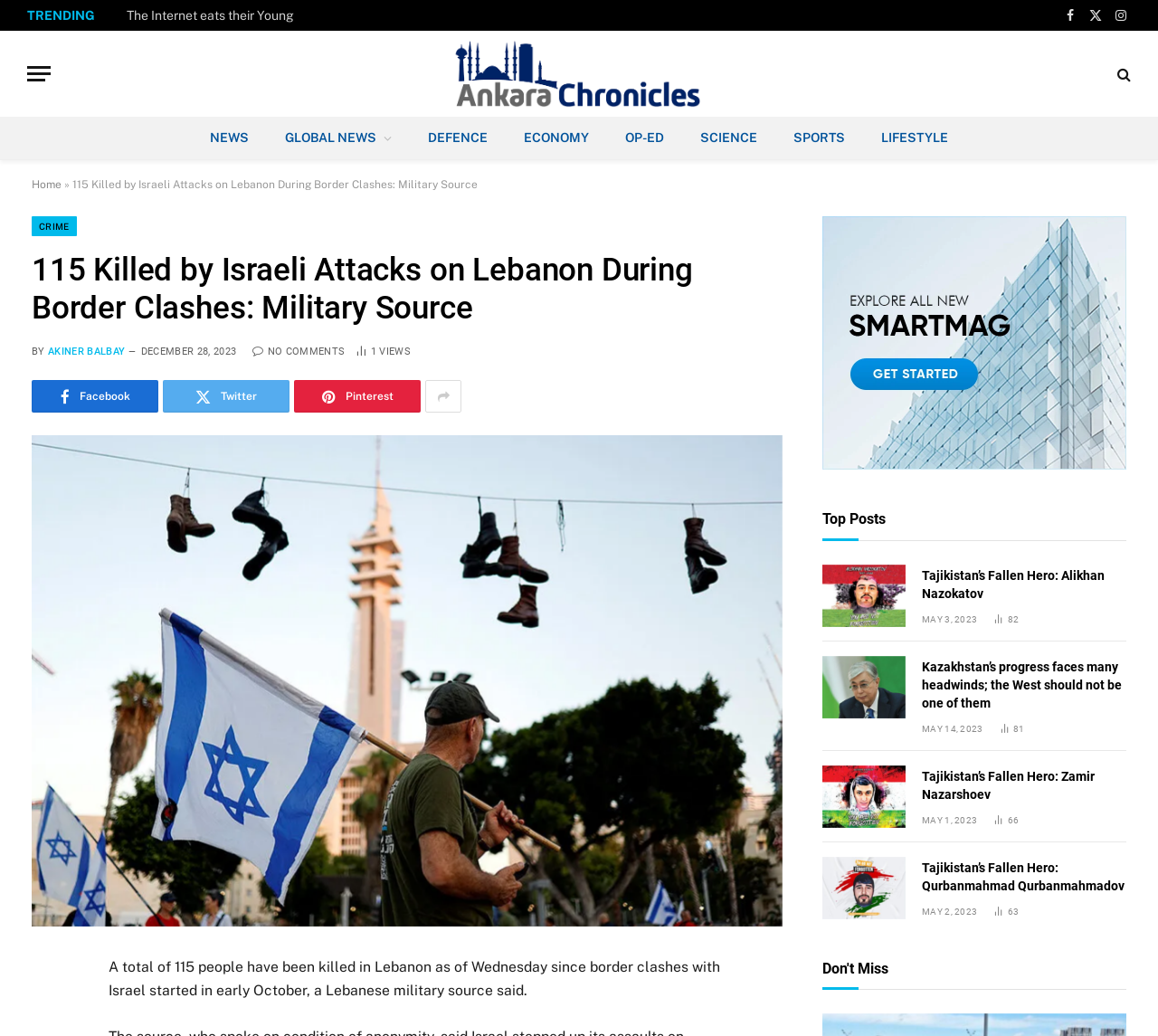Indicate the bounding box coordinates of the clickable region to achieve the following instruction: "Read the news article."

[0.027, 0.243, 0.676, 0.316]